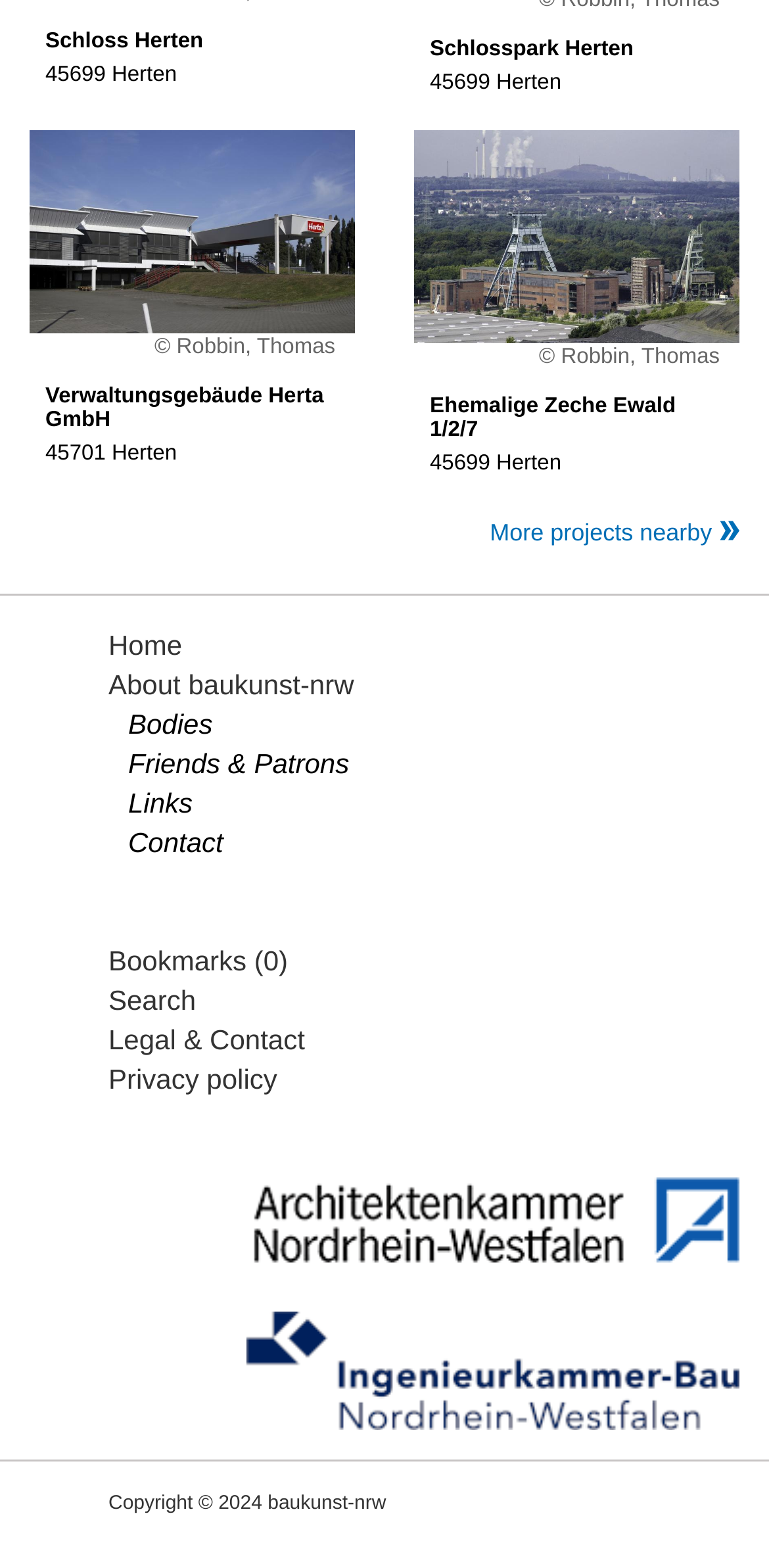Determine the bounding box coordinates for the area that should be clicked to carry out the following instruction: "View project details".

[0.038, 0.083, 0.462, 0.301]